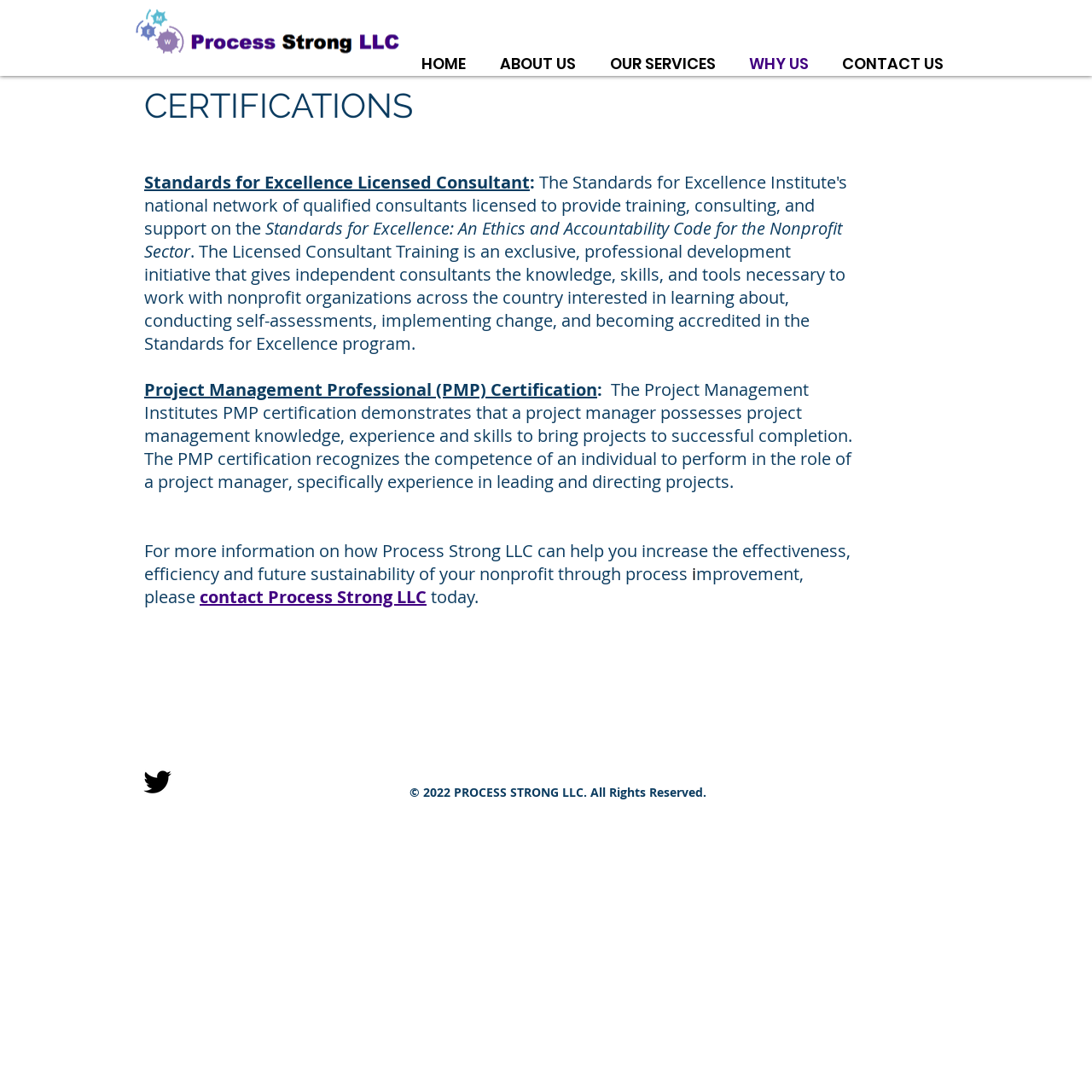Can you give a detailed response to the following question using the information from the image? What is the topic of the webpage?

I found the answer by looking at the heading 'CERTIFICATIONS' at the top of the main section, which indicates the topic of the webpage.